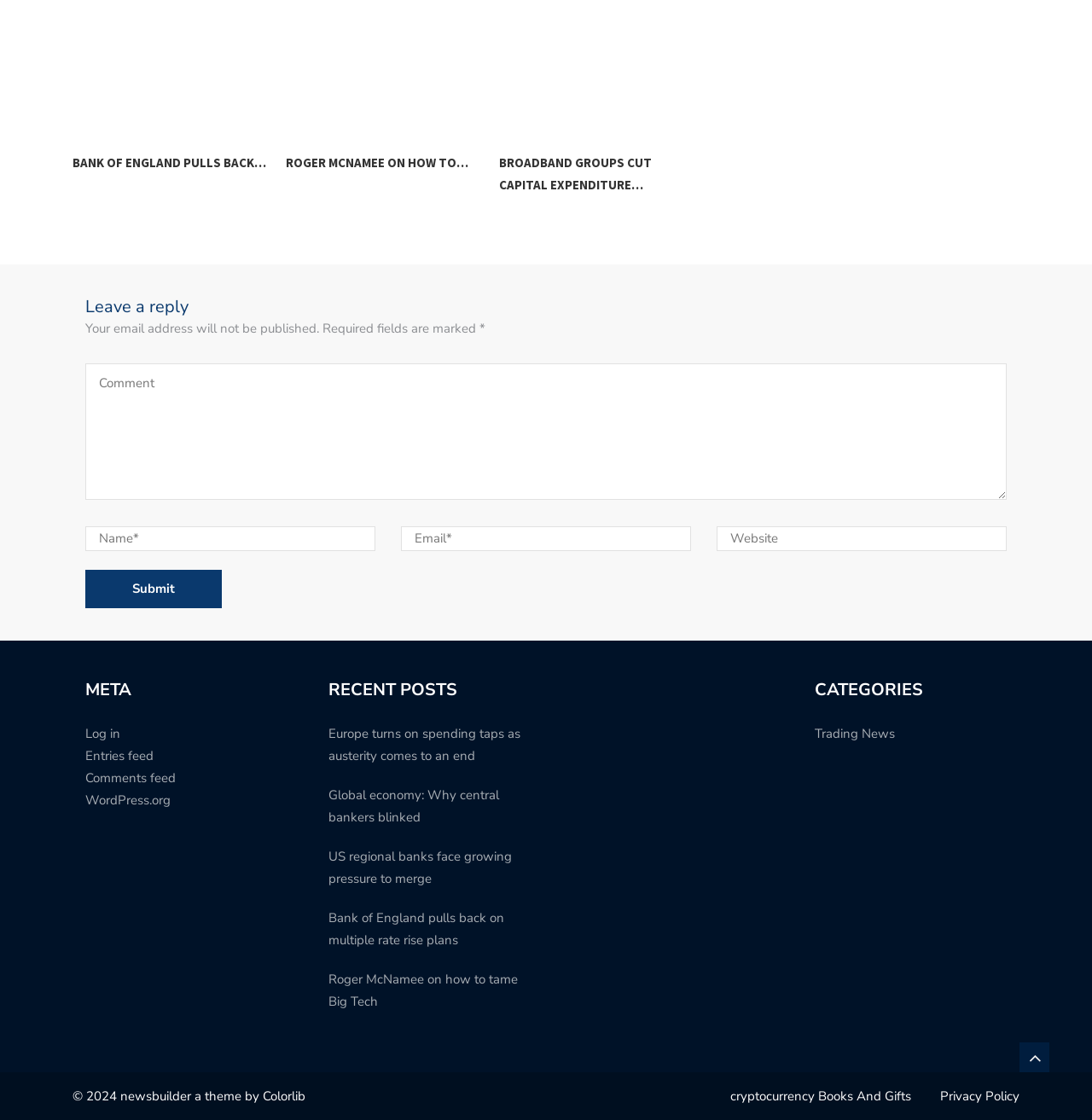Provide a single word or phrase to answer the given question: 
How many textboxes are there in the comment section?

4